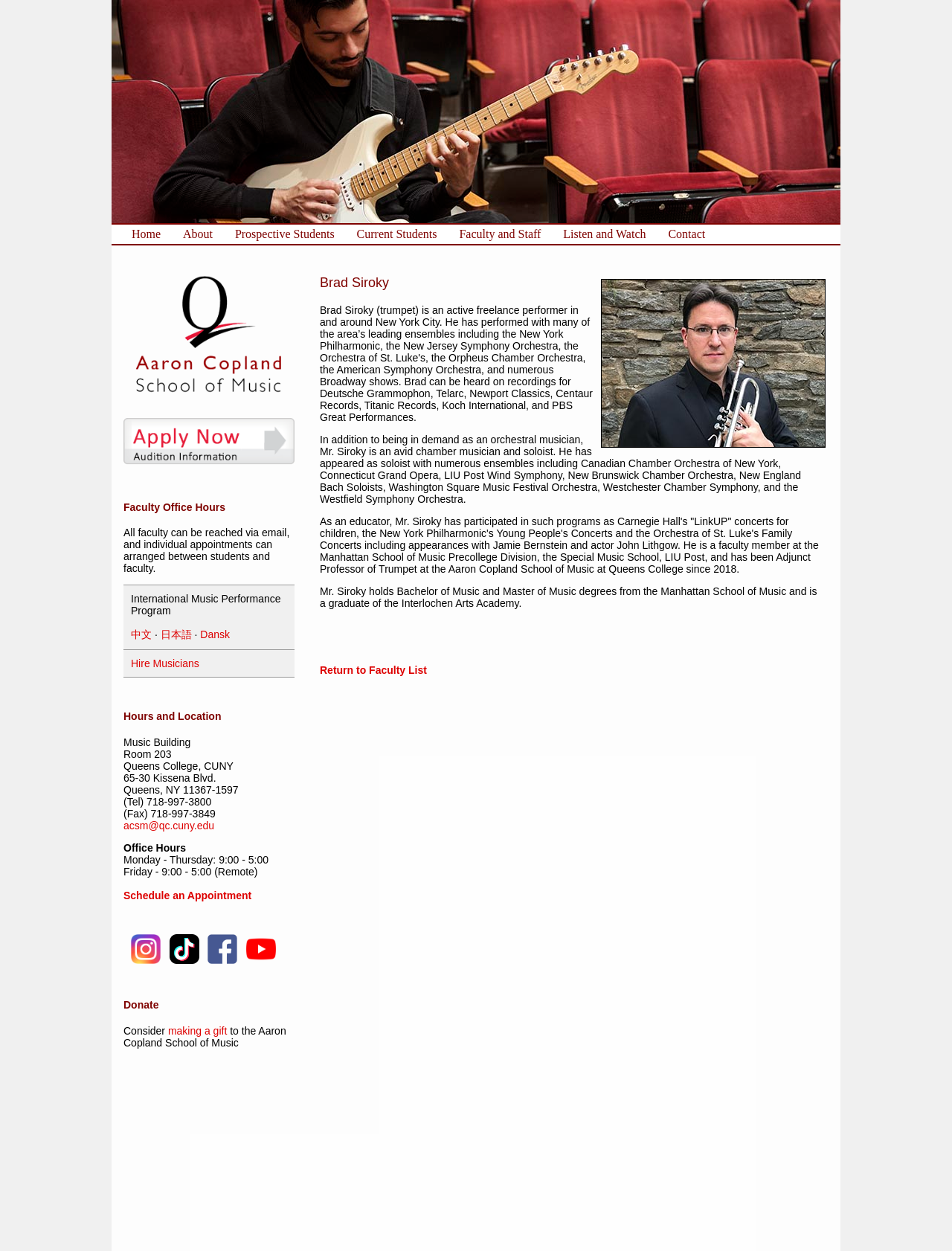Find the bounding box coordinates of the clickable element required to execute the following instruction: "Click on the 'Apply Now' button". Provide the coordinates as four float numbers between 0 and 1, i.e., [left, top, right, bottom].

[0.13, 0.364, 0.309, 0.373]